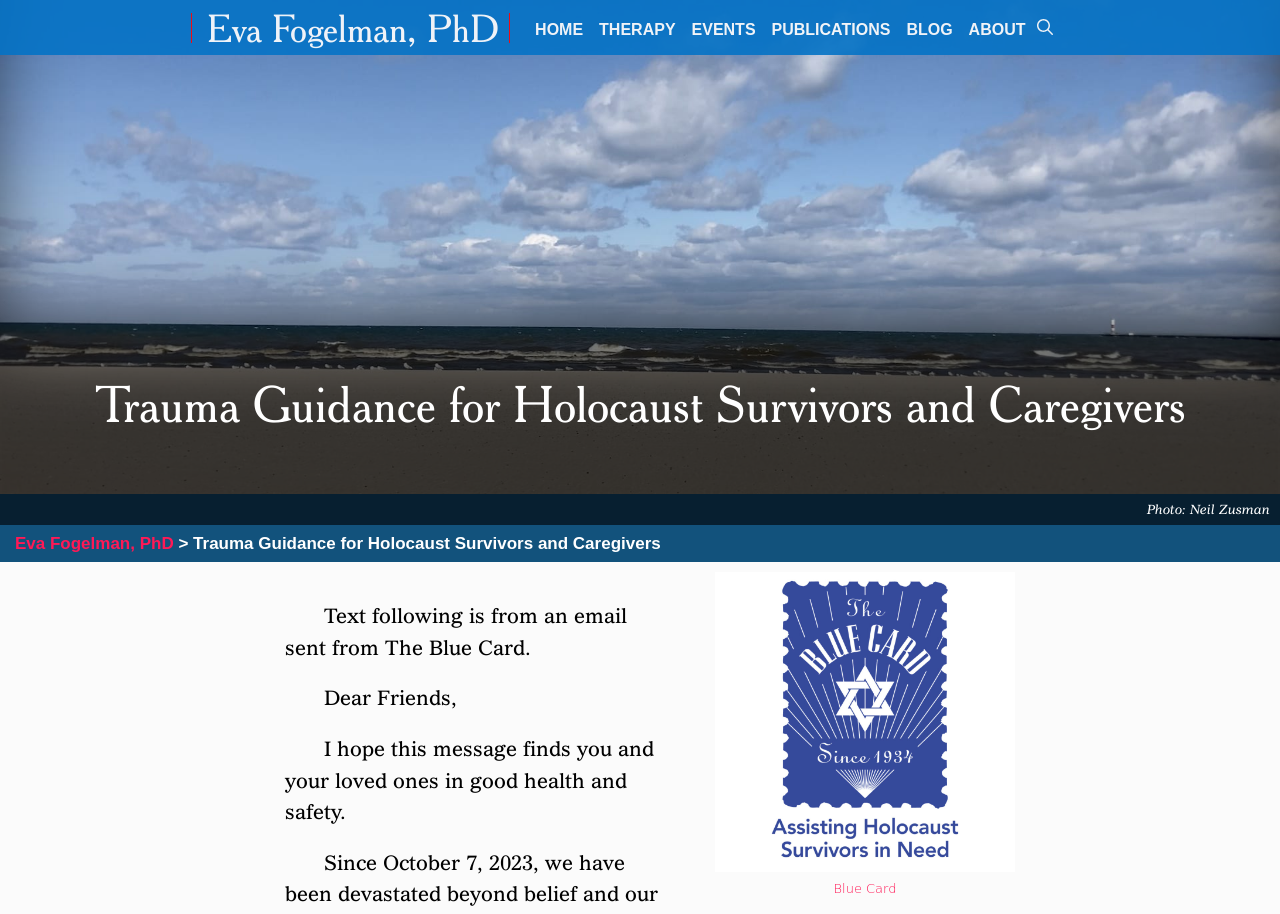What is the topic of the guidance?
Answer the question with as much detail as possible.

I found the answer by looking at the main heading of the webpage, which states 'Trauma Guidance for Holocaust Survivors and Caregivers'. This suggests that the topic of the guidance is related to trauma experienced by Holocaust survivors and their caregivers.